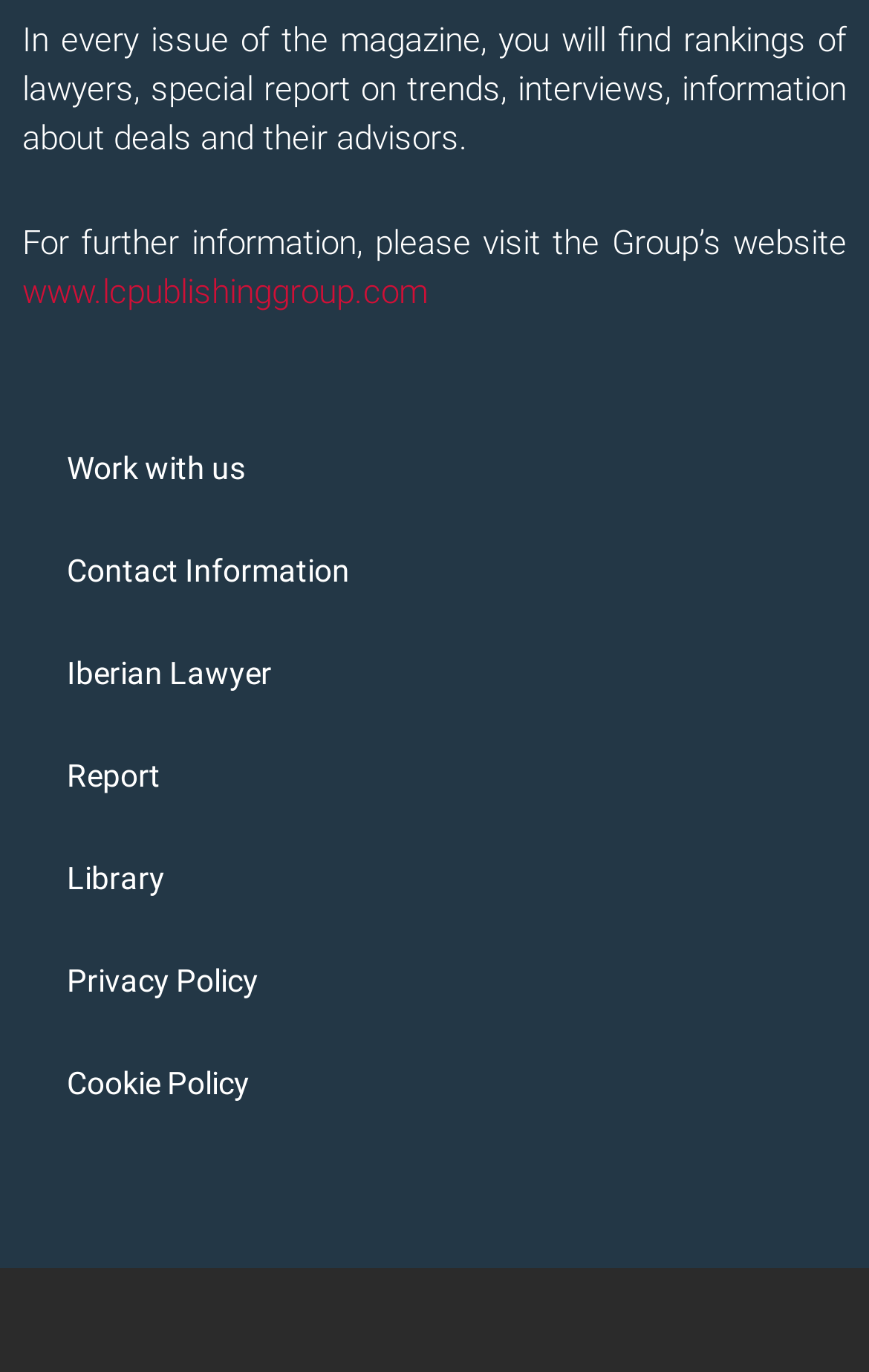Find the bounding box coordinates for the HTML element described as: "Iberian Lawyer". The coordinates should consist of four float values between 0 and 1, i.e., [left, top, right, bottom].

[0.026, 0.453, 0.974, 0.527]